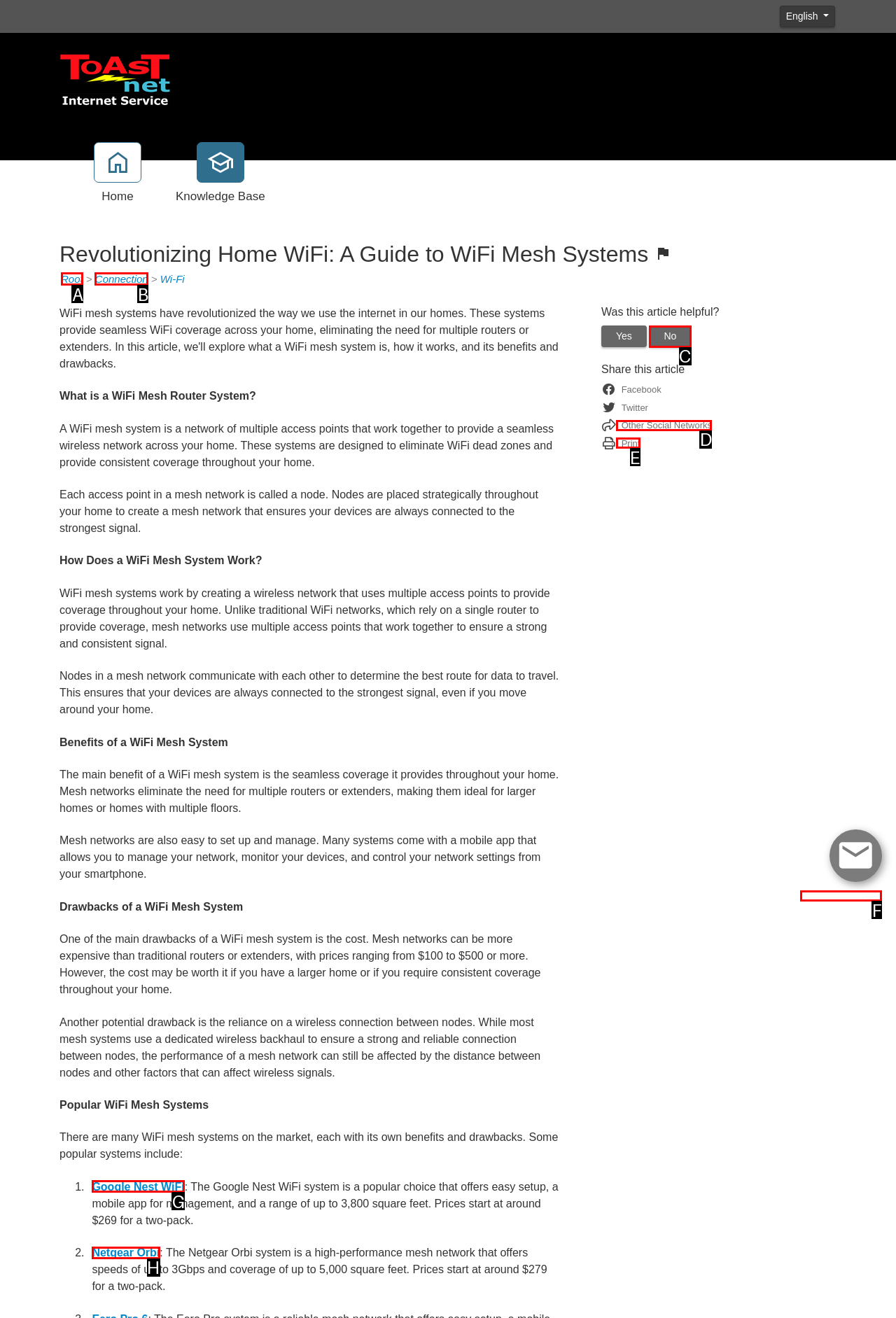For the task: Click the 'Live Chat is OFFLINE' button, identify the HTML element to click.
Provide the letter corresponding to the right choice from the given options.

F